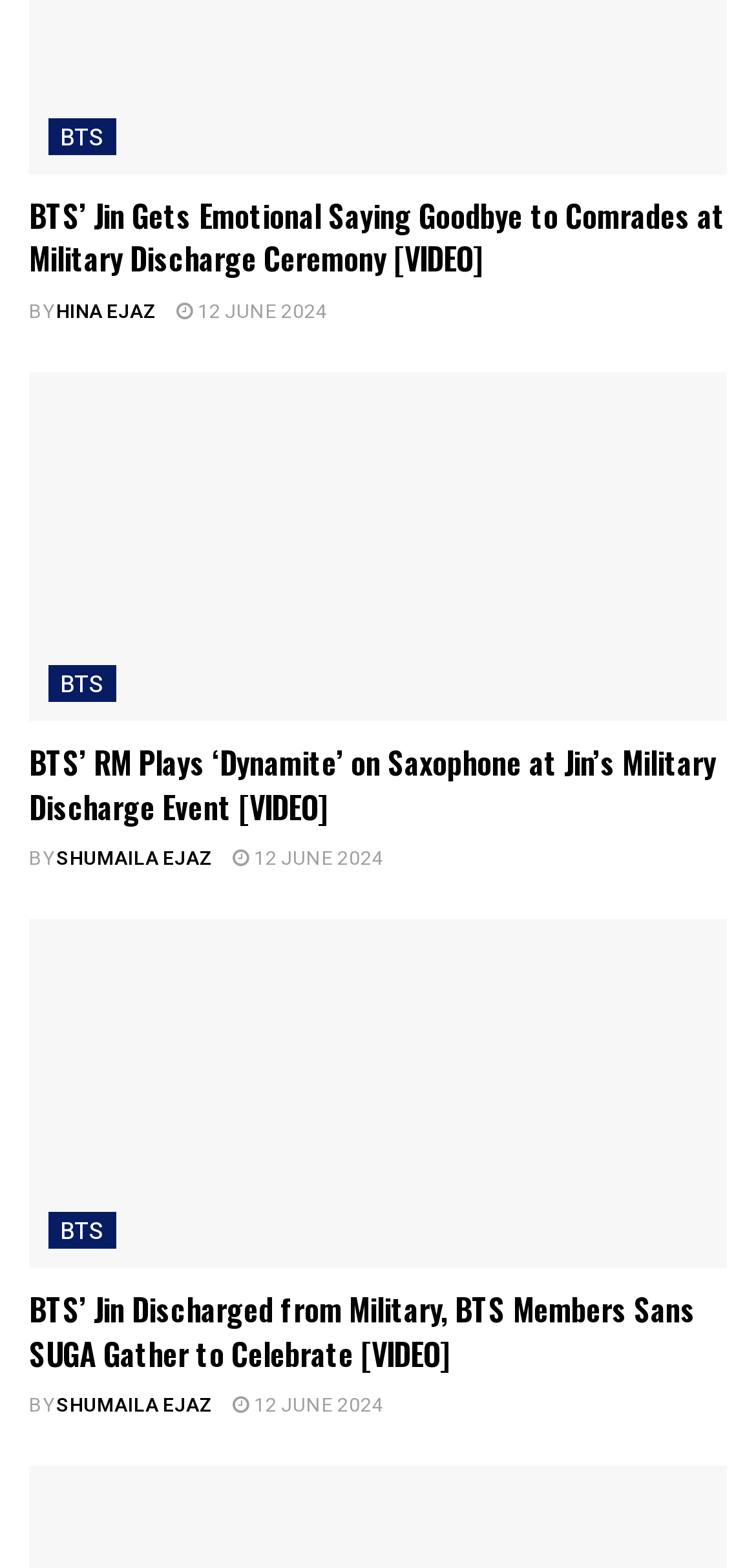Pinpoint the bounding box coordinates of the element to be clicked to execute the instruction: "Click on the 'BTS' link".

[0.064, 0.075, 0.155, 0.099]